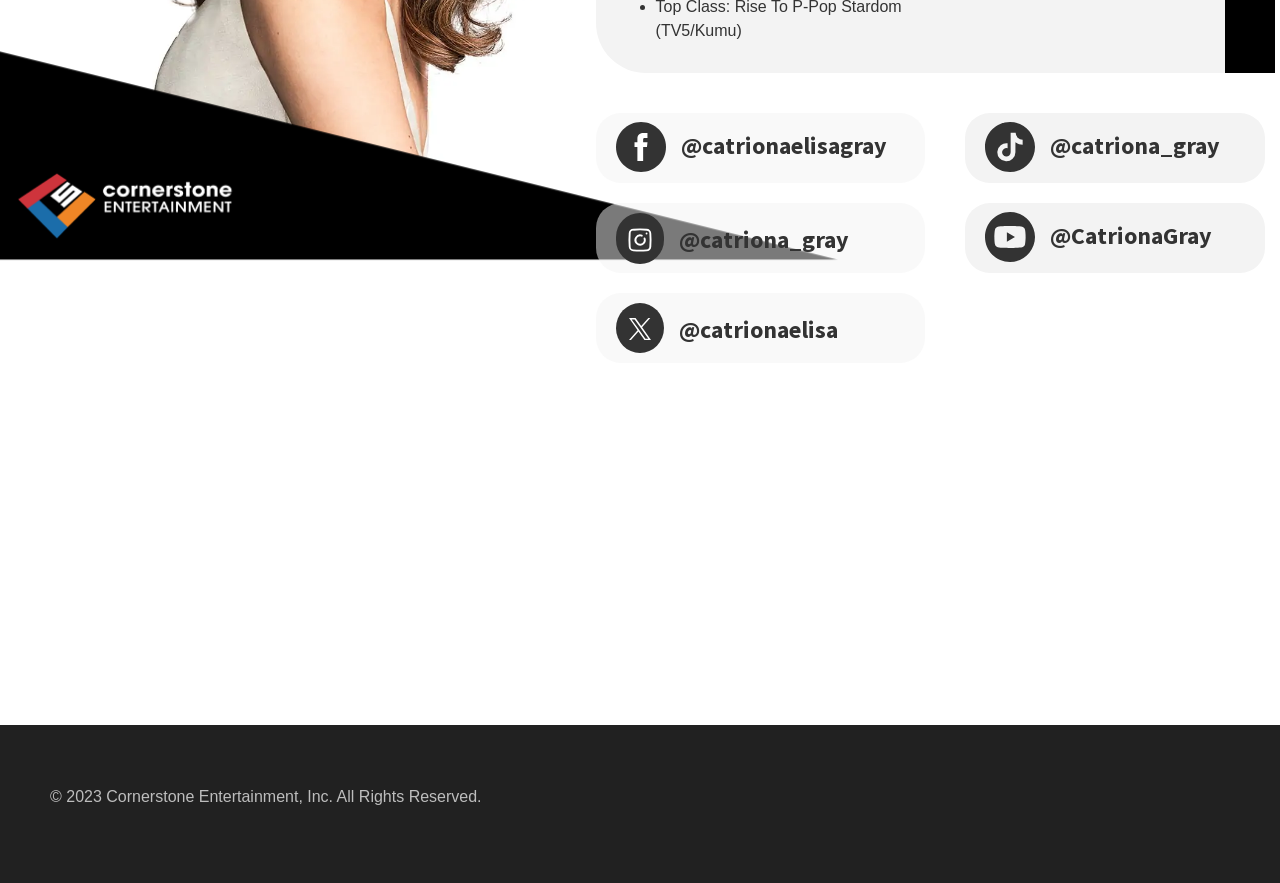Please determine the bounding box coordinates, formatted as (top-left x, top-left y, bottom-right x, bottom-right y), with all values as floating point numbers between 0 and 1. Identify the bounding box of the region described as: @catrionaelisagray

[0.532, 0.147, 0.693, 0.182]